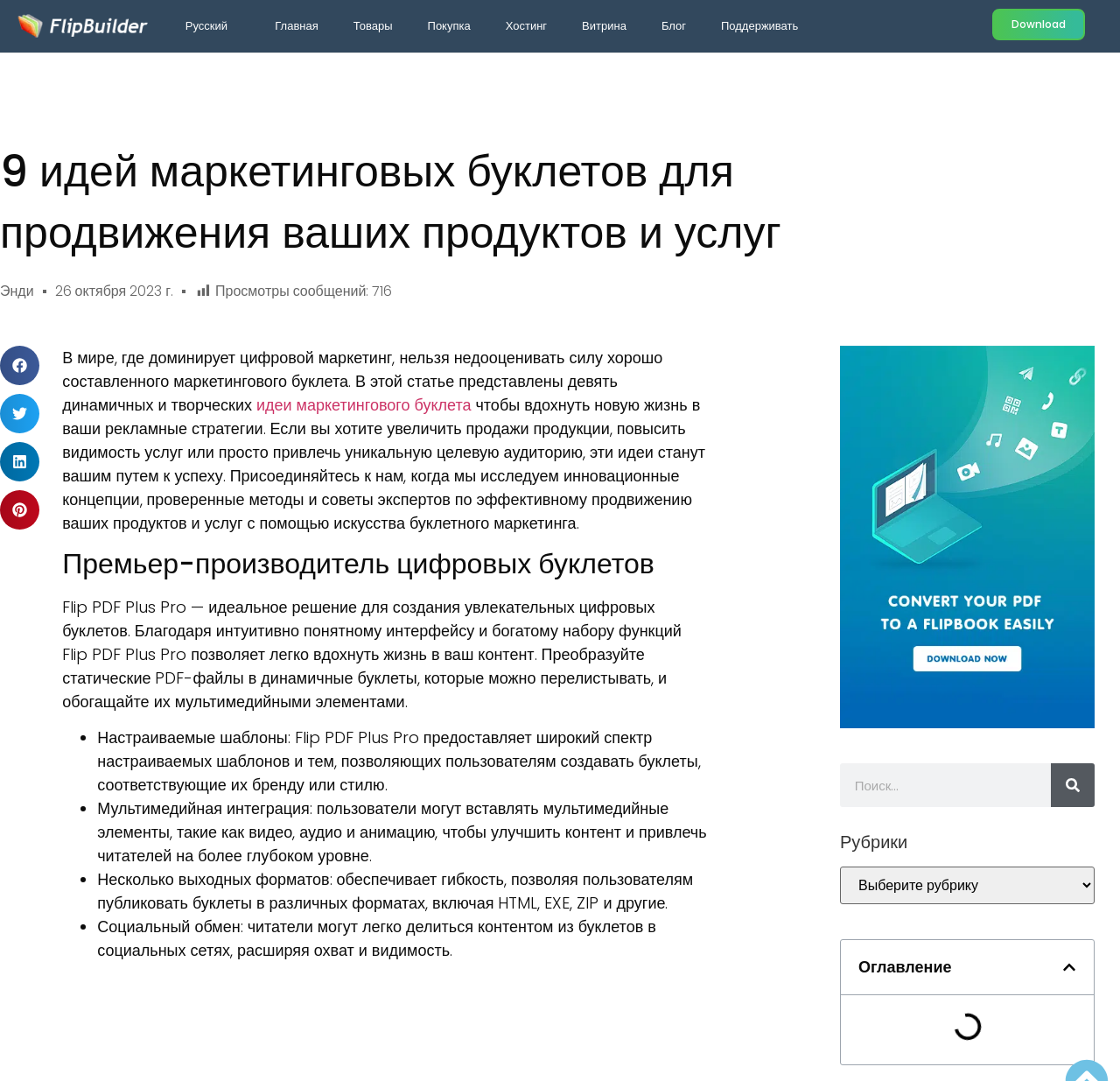What is the purpose of Flip PDF Plus Pro?
Please elaborate on the answer to the question with detailed information.

The purpose of Flip PDF Plus Pro is to create engaging digital brochures, as described in the post. It allows users to easily breathe life into their content and create dynamic brochures that can be shared with others.